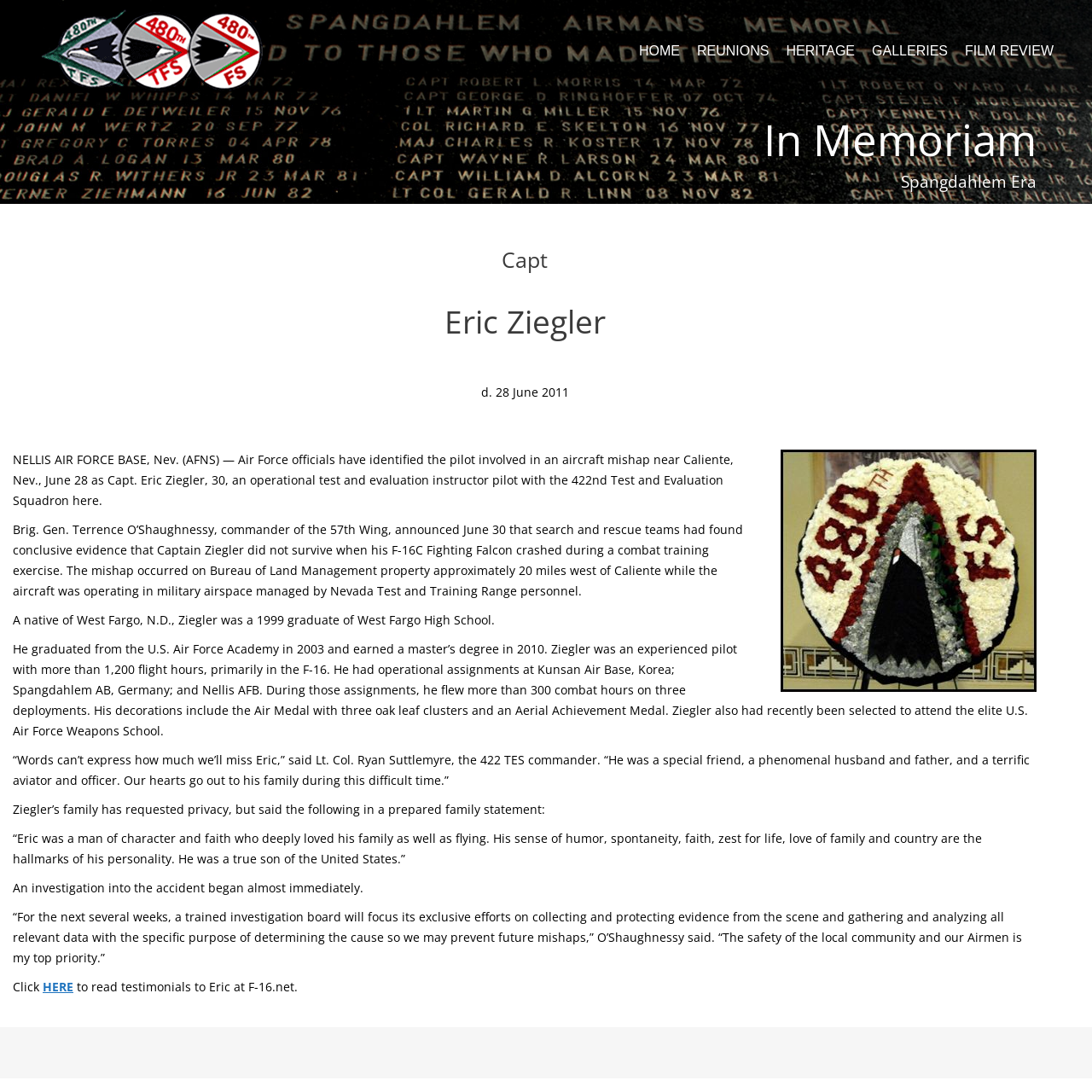Find the bounding box coordinates for the UI element that matches this description: "Reunions".

[0.638, 0.036, 0.704, 0.058]